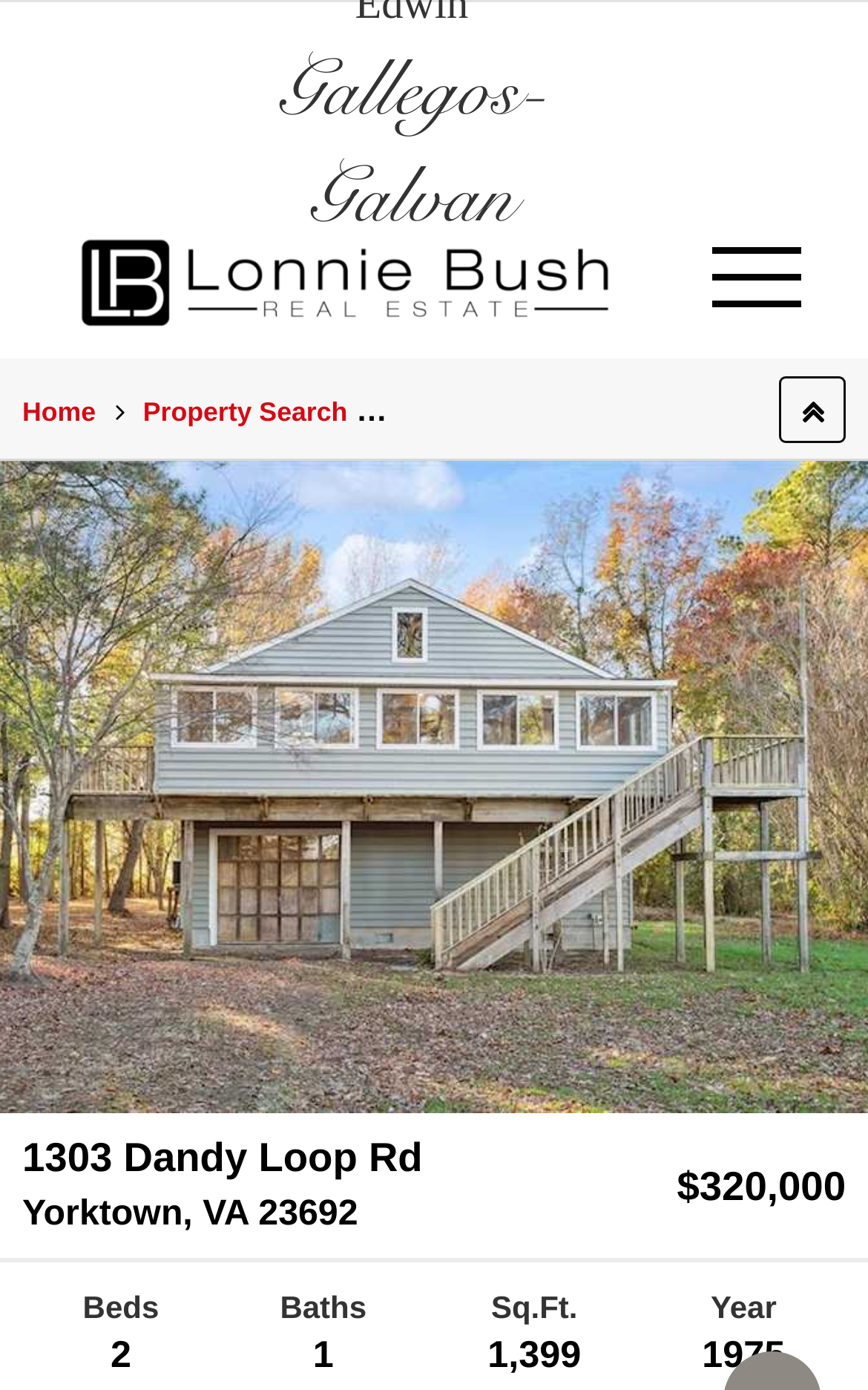Determine the coordinates of the bounding box for the clickable area needed to execute this instruction: "View the 'Property Search' page".

[0.165, 0.285, 0.4, 0.308]